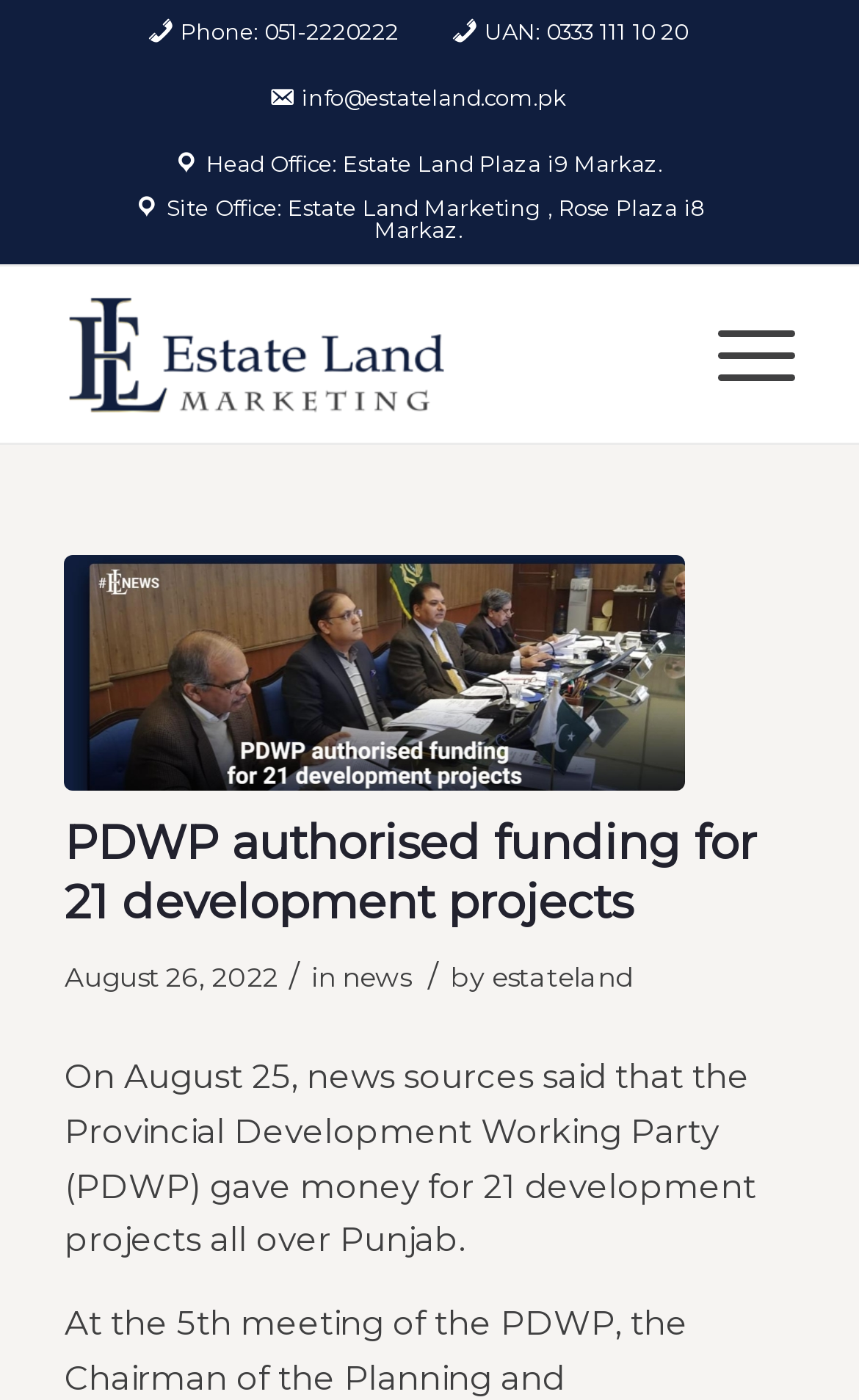Indicate the bounding box coordinates of the element that must be clicked to execute the instruction: "Read the news article". The coordinates should be given as four float numbers between 0 and 1, i.e., [left, top, right, bottom].

[0.075, 0.582, 0.88, 0.664]